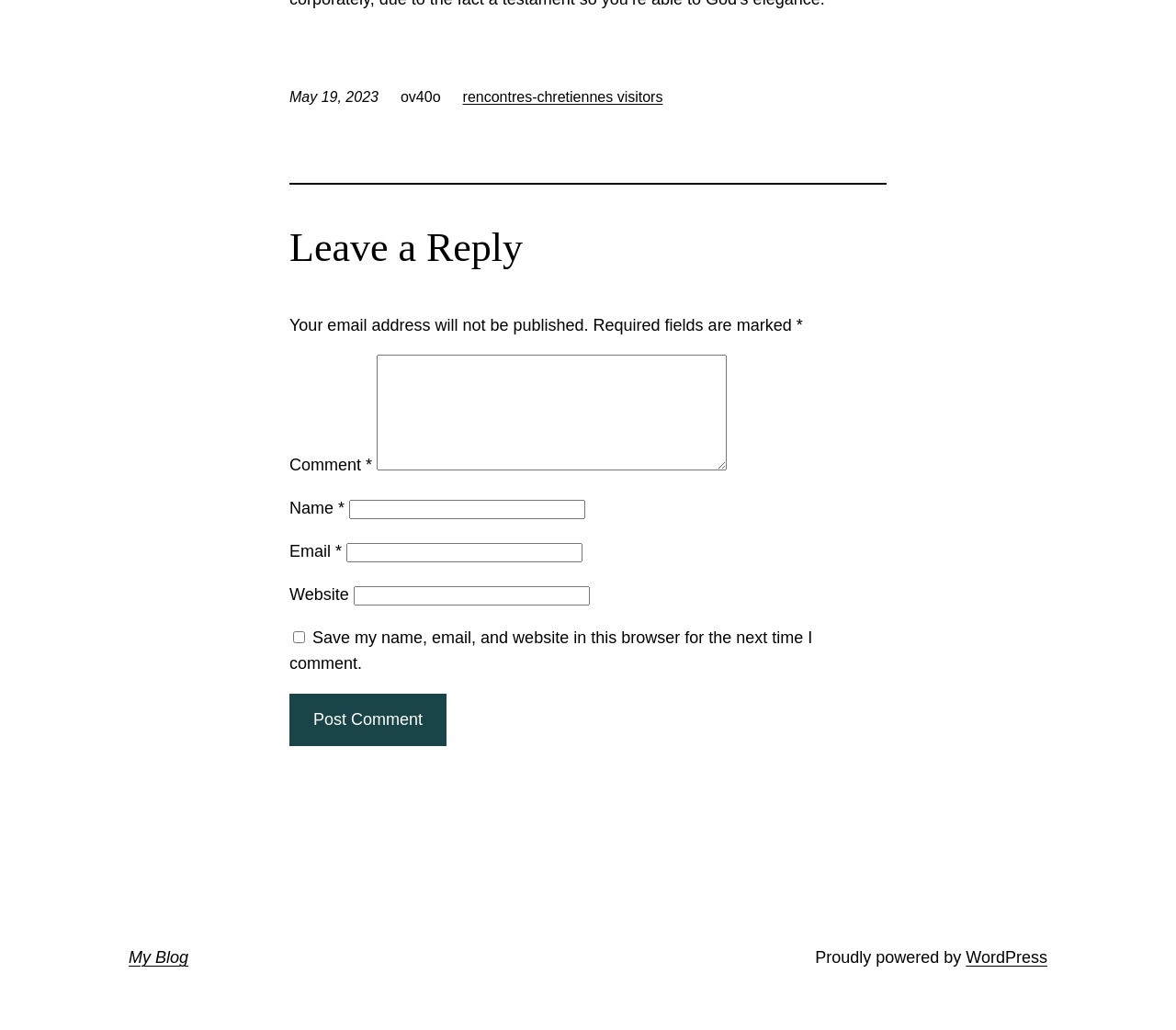Locate the bounding box coordinates of the element that needs to be clicked to carry out the instruction: "Click the Submit Request button". The coordinates should be given as four float numbers ranging from 0 to 1, i.e., [left, top, right, bottom].

None